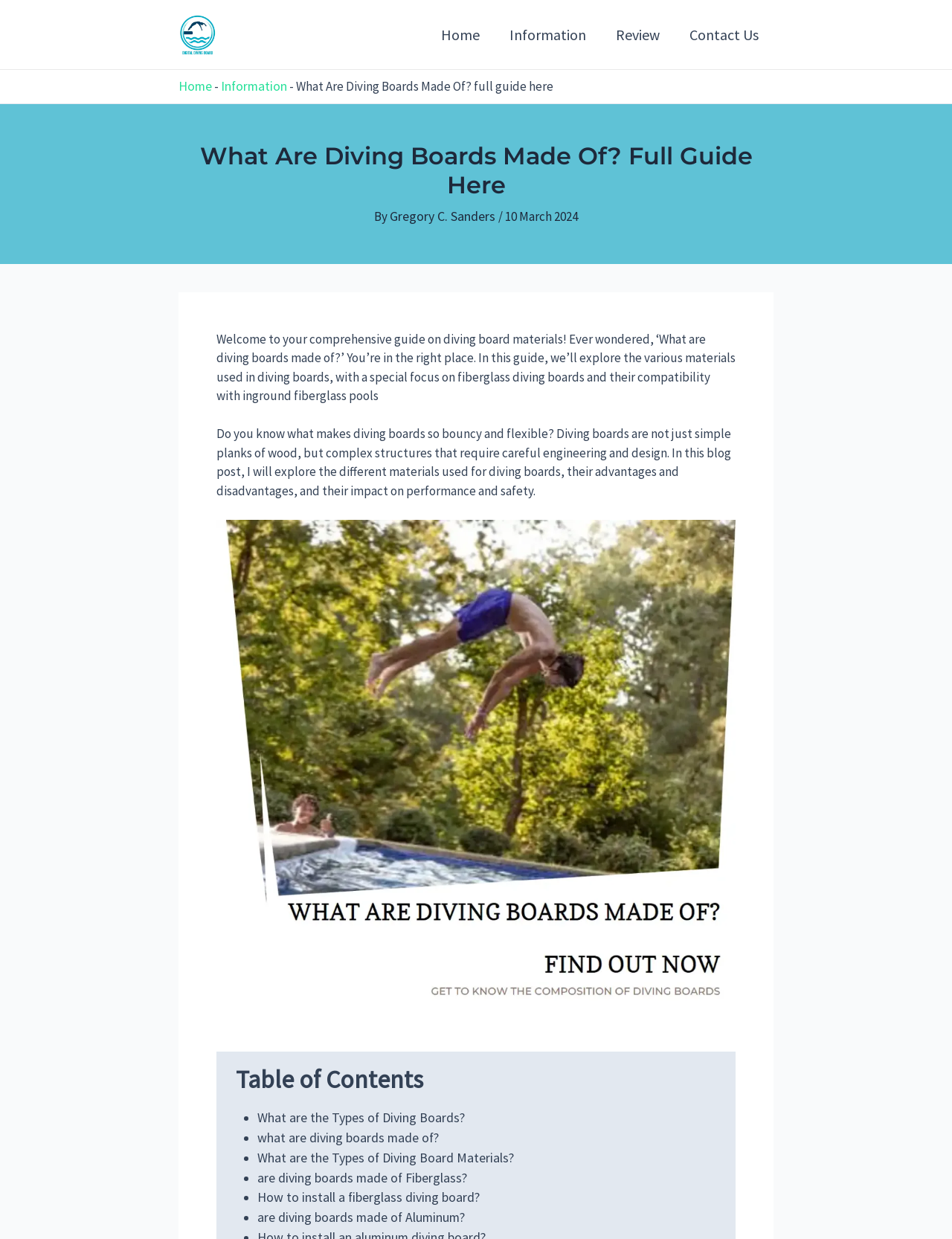What is the main topic of the article?
Answer with a single word or short phrase according to what you see in the image.

Diving board materials